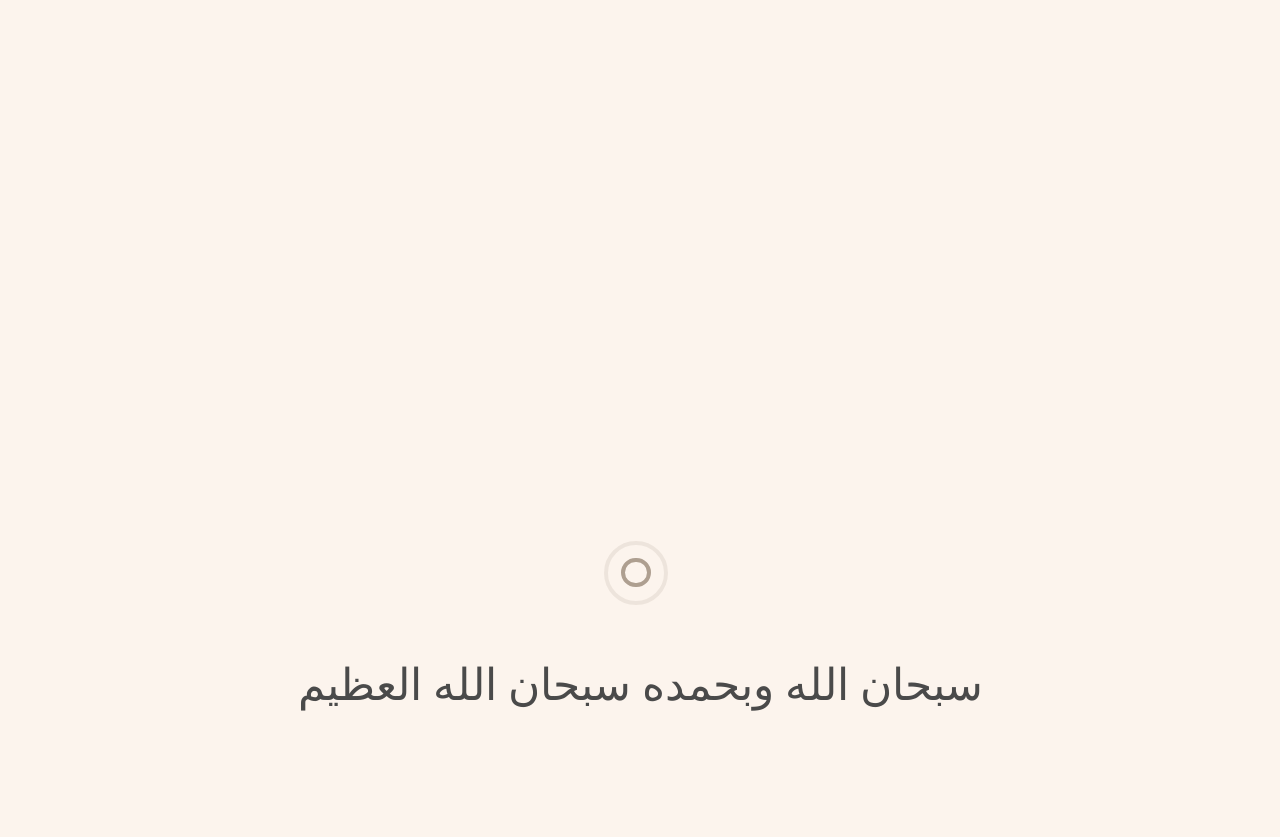Based on the image, provide a detailed and complete answer to the question: 
How many search options are available?

There is only one search option available, which is the search box with the placeholder 'Insert search query'.